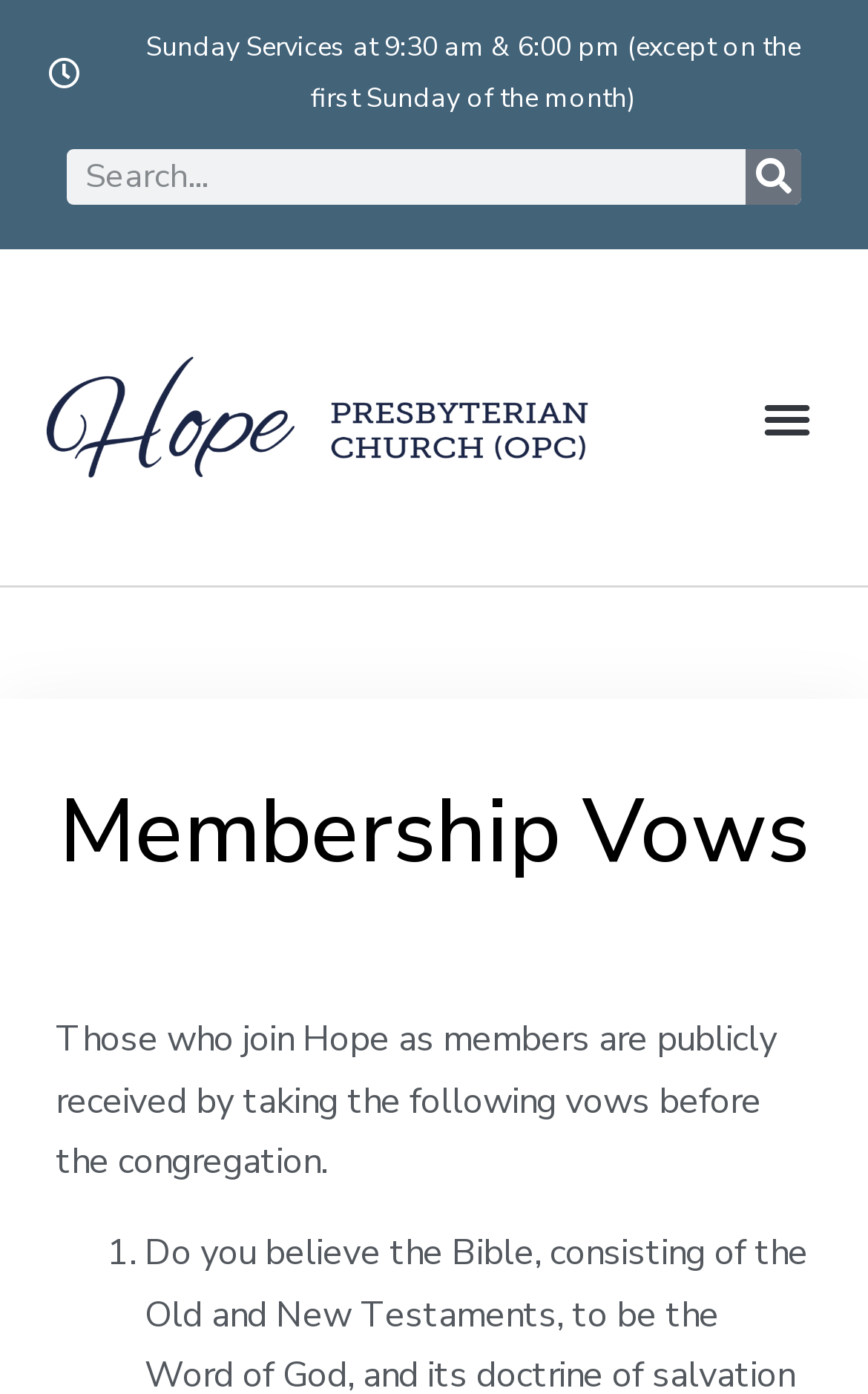Answer the following inquiry with a single word or phrase:
What is the time of Sunday Services?

9:30 am & 6:00 pm